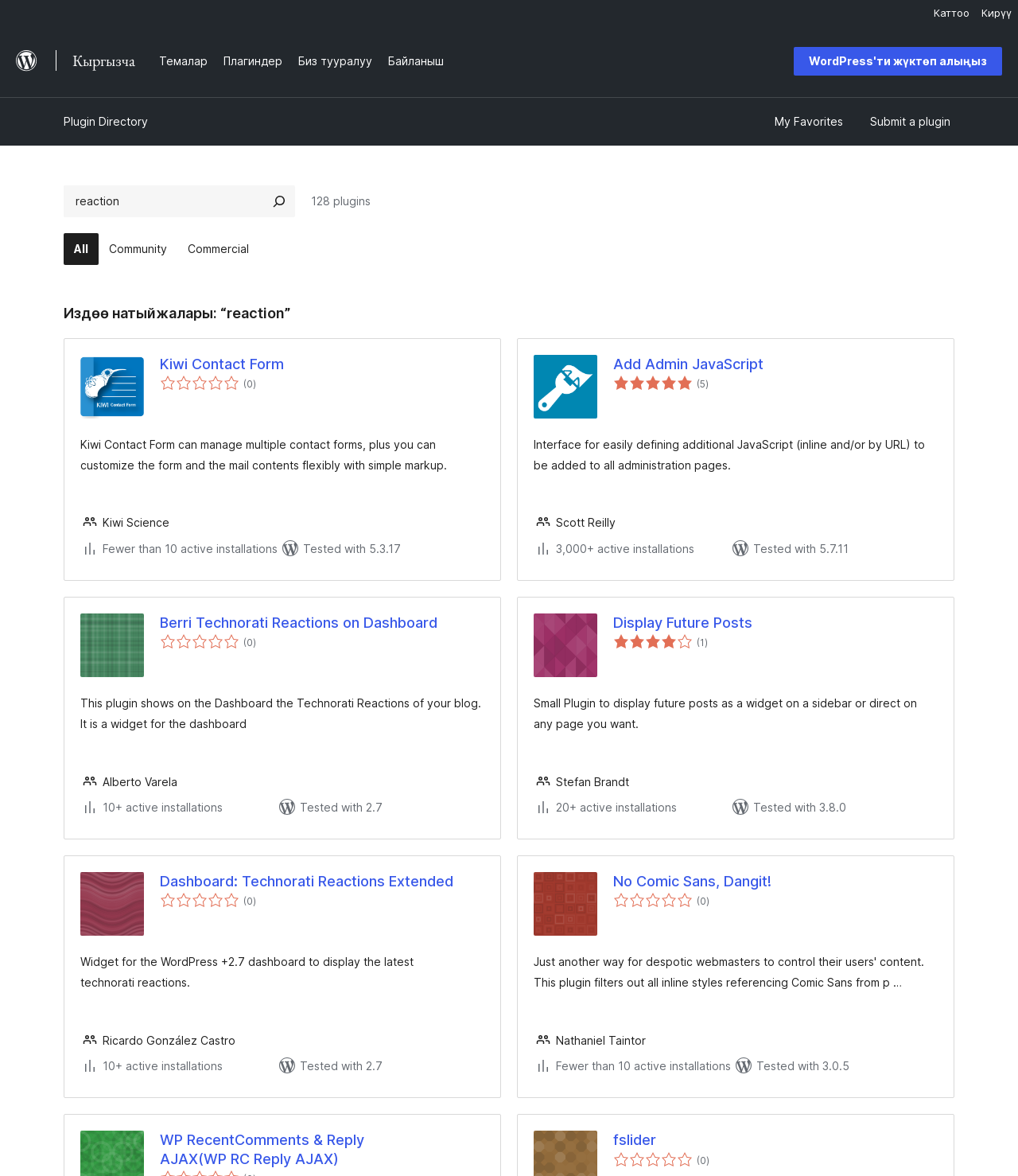What is the purpose of the 'Add Admin JavaScript' plugin?
Please give a well-detailed answer to the question.

I found the answer by looking at the StaticText element with the text 'Interface for easily defining additional JavaScript (inline and/or by URL) to be added to all administration pages.' located at [0.524, 0.372, 0.909, 0.401], which is a child element of the HeaderAsNonLandmark element with the heading 'Add Admin JavaScript'.